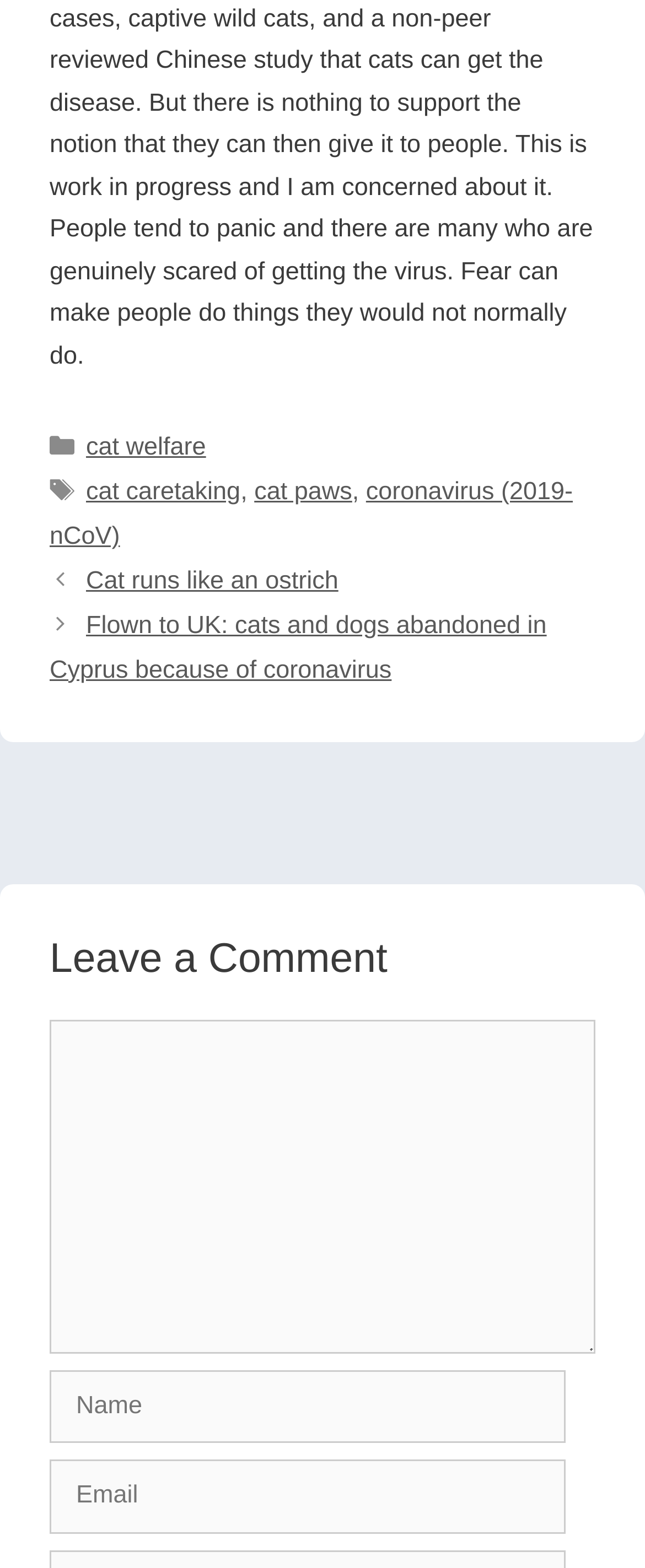Analyze the image and answer the question with as much detail as possible: 
What is the last link in the 'Posts' section?

I looked at the links in the 'Posts' section and found that the last one is 'Flown to UK: cats and dogs abandoned in Cyprus because of coronavirus'.